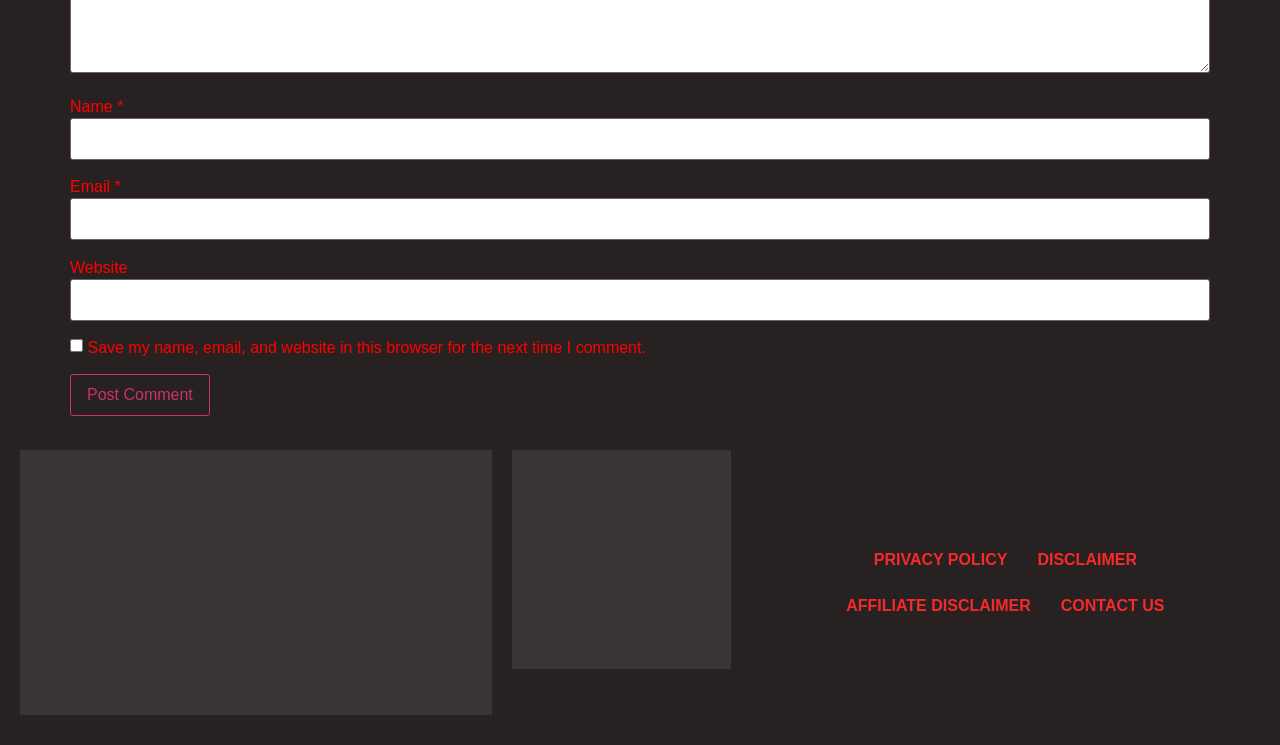What is the label of the first text box?
Please provide a detailed answer to the question.

The first text box has a label 'Name' which is indicated by the StaticText element with the text 'Name' and bounding box coordinates [0.055, 0.131, 0.092, 0.154].